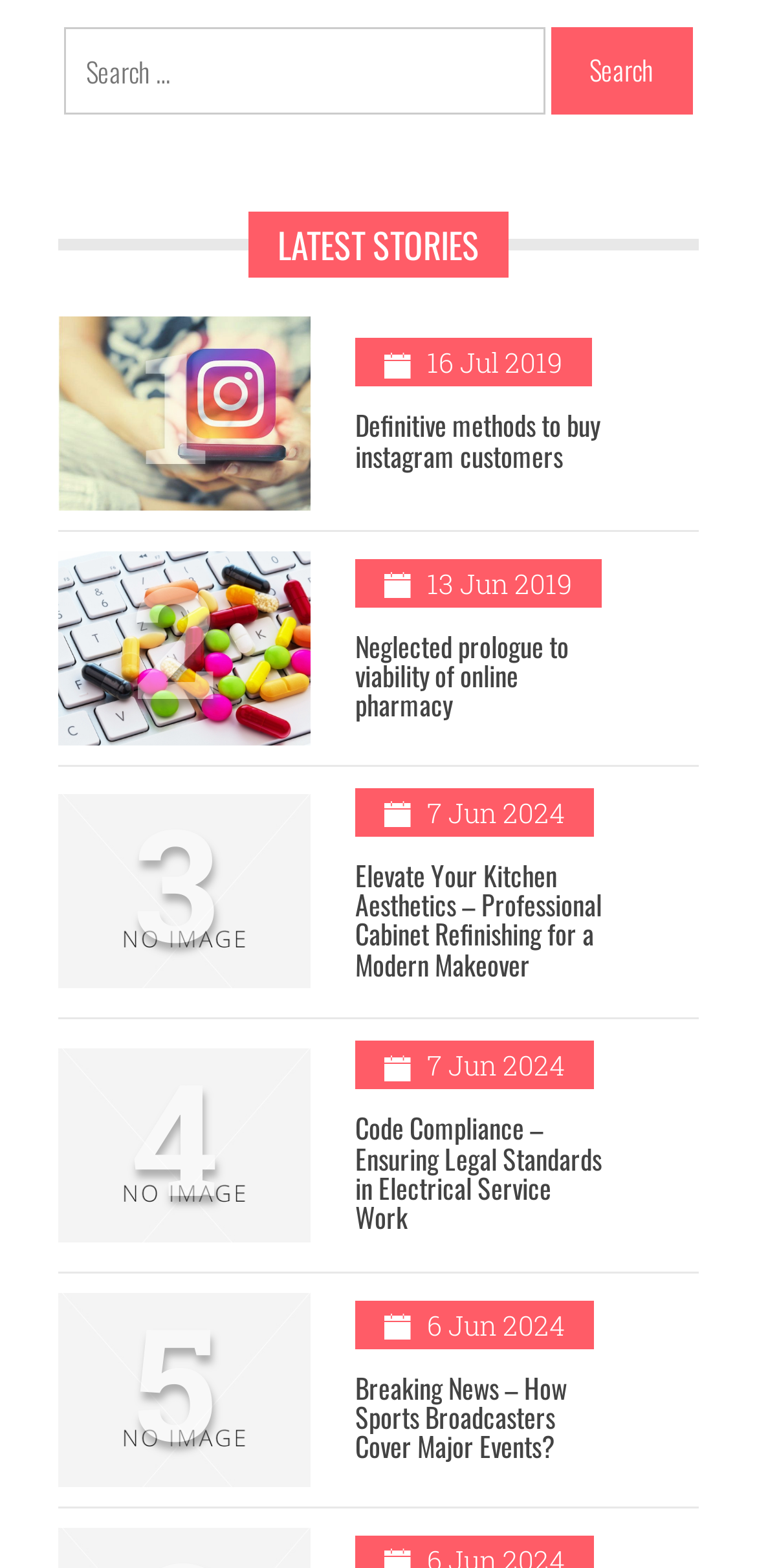Provide the bounding box coordinates of the HTML element described by the text: "parent_node: 1". The coordinates should be in the format [left, top, right, bottom] with values between 0 and 1.

[0.077, 0.201, 0.41, 0.325]